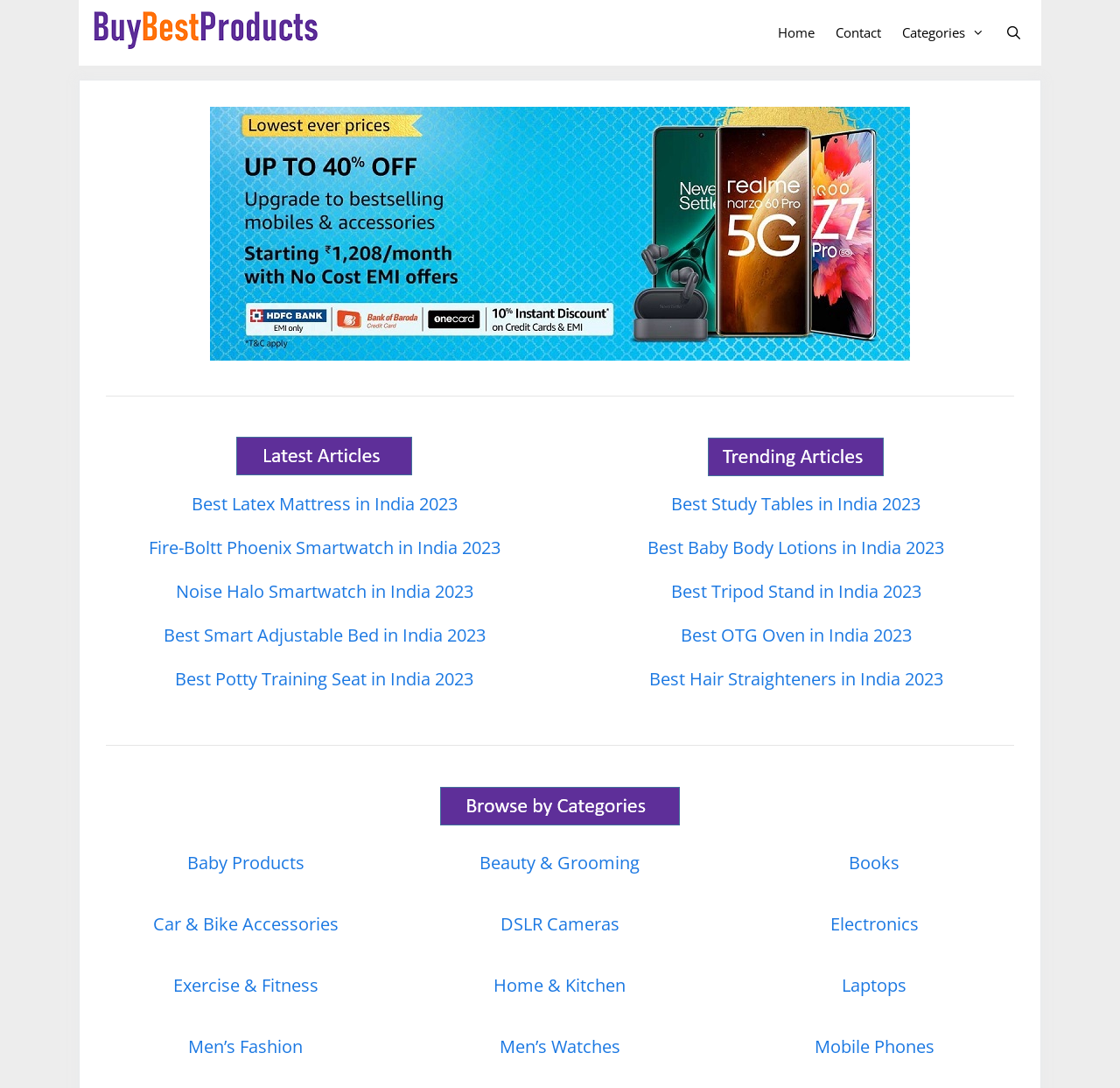Refer to the image and offer a detailed explanation in response to the question: What is the purpose of the separator elements on the webpage?

The separator elements on the webpage are used to separate different sections of the webpage, such as the banner section, the product review section, and the category section. They help to visually distinguish between different parts of the webpage.